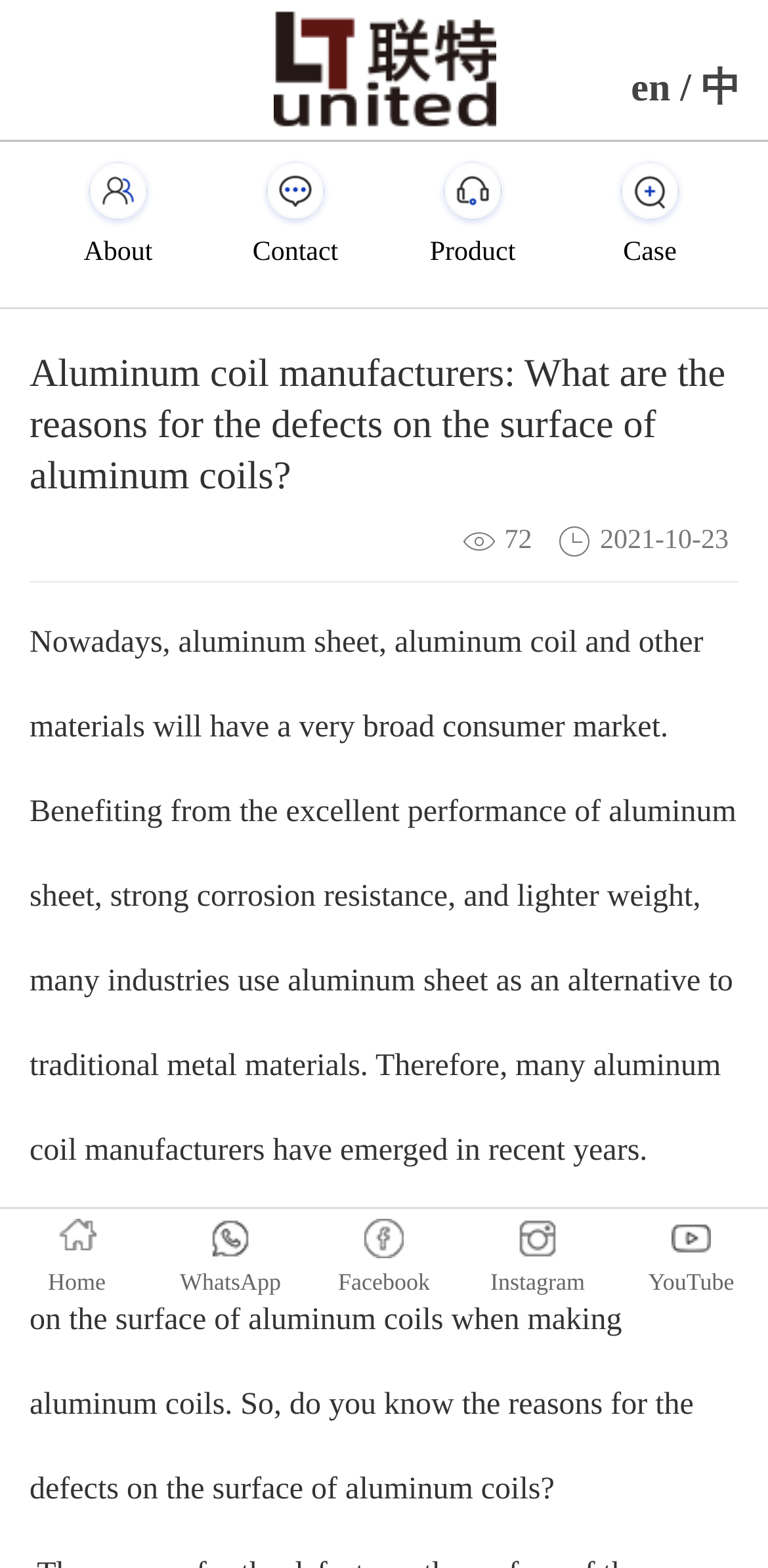Please determine and provide the text content of the webpage's heading.

Aluminum coil manufacturers: What are the reasons for the defects on the surface of aluminum coils?